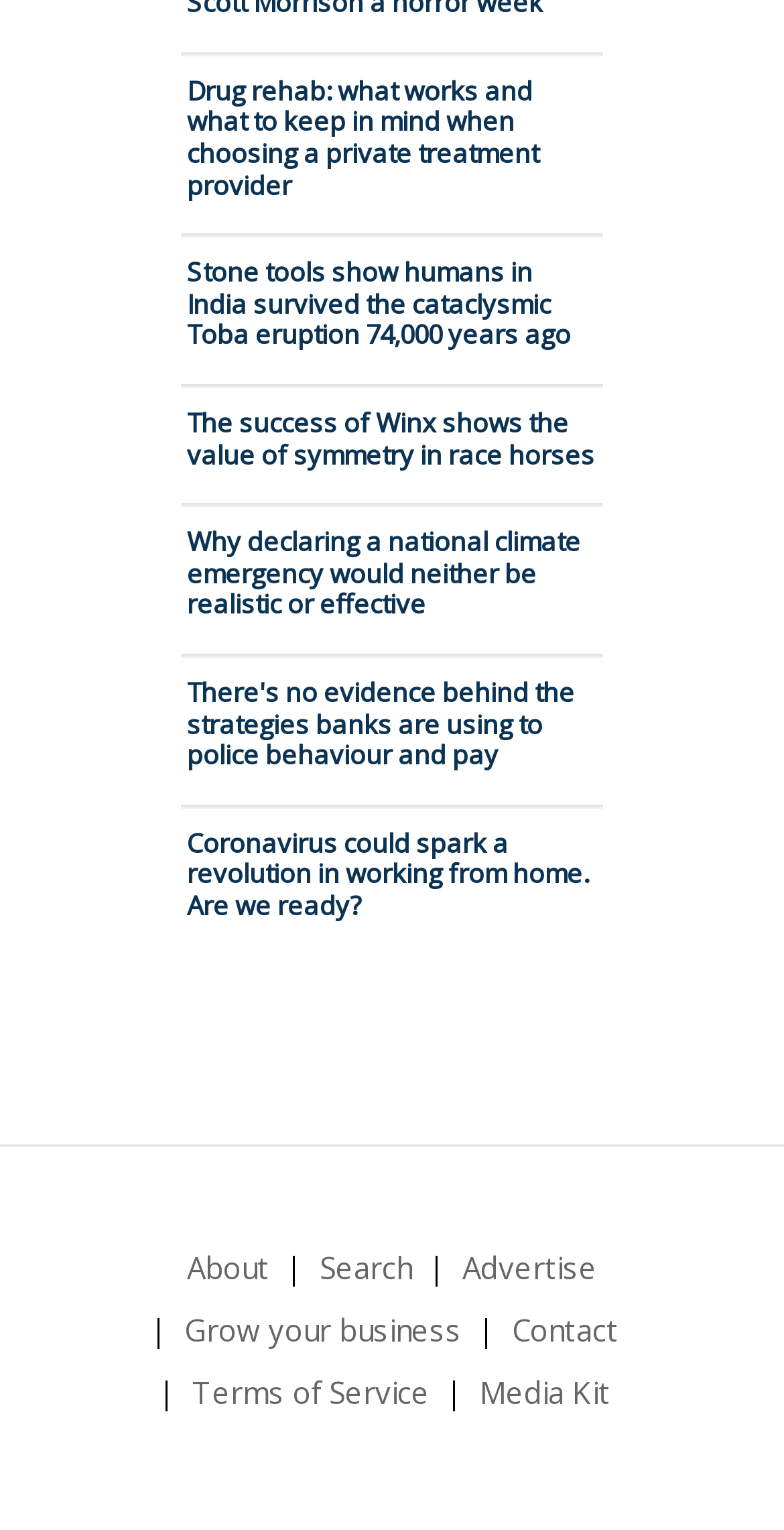Extract the bounding box coordinates for the HTML element that matches this description: "About". The coordinates should be four float numbers between 0 and 1, i.e., [left, top, right, bottom].

[0.238, 0.808, 0.344, 0.849]